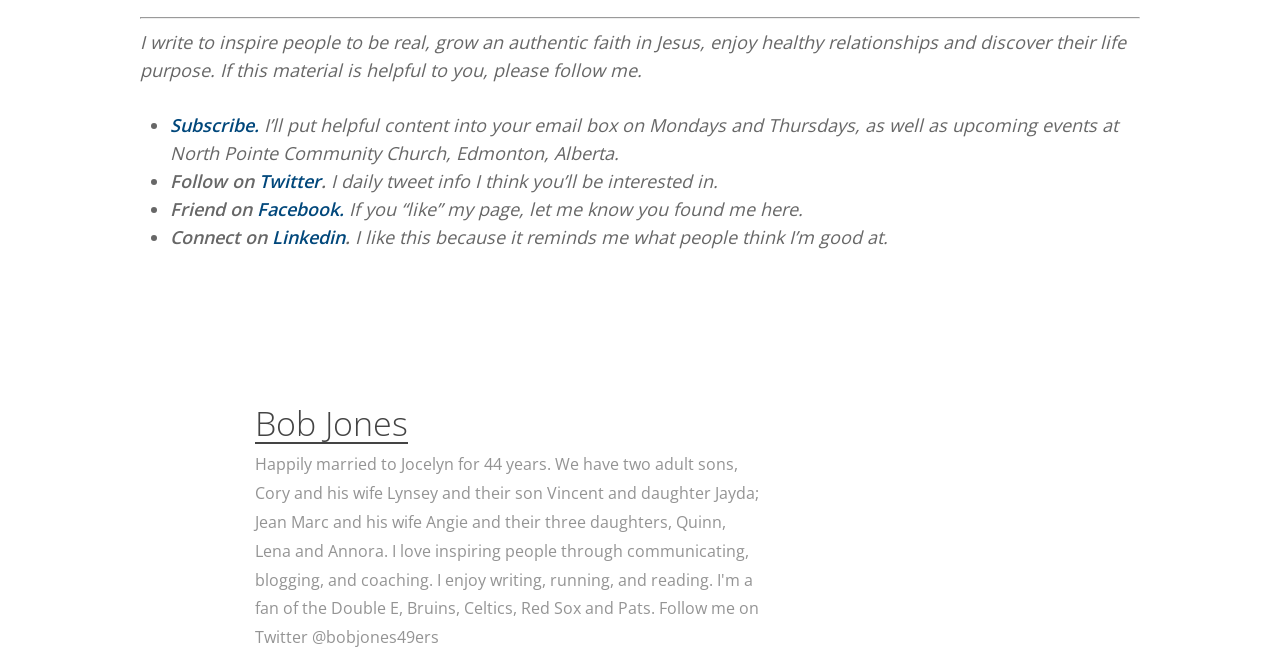Carefully examine the image and provide an in-depth answer to the question: What is the author's purpose in writing?

The author's purpose in writing is to inspire people to be real, grow an authentic faith in Jesus, enjoy healthy relationships, and discover their life purpose, as stated in the StaticText element with ID 426.